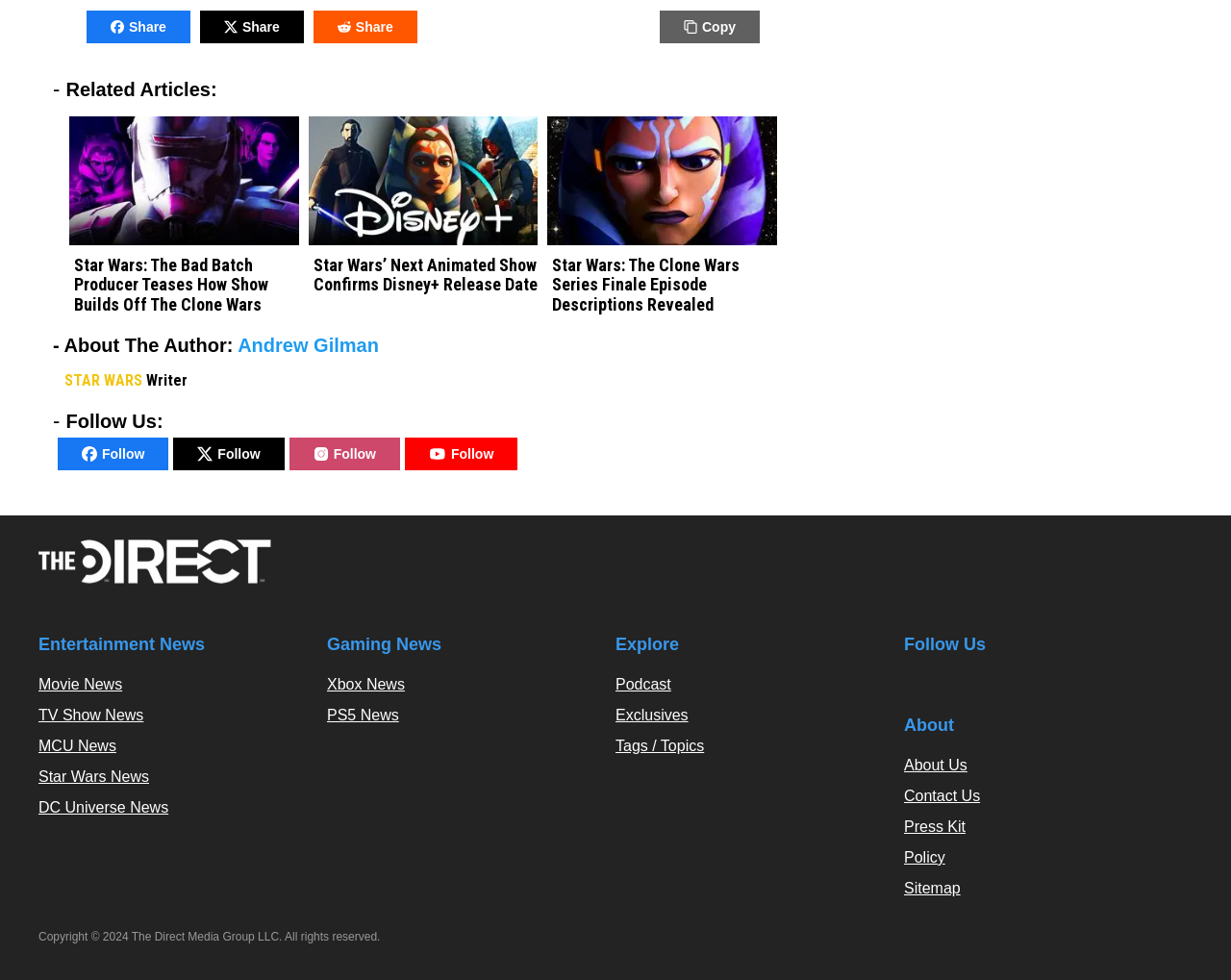Please provide the bounding box coordinates for the element that needs to be clicked to perform the following instruction: "Explore the podcast". The coordinates should be given as four float numbers between 0 and 1, i.e., [left, top, right, bottom].

[0.5, 0.69, 0.545, 0.706]